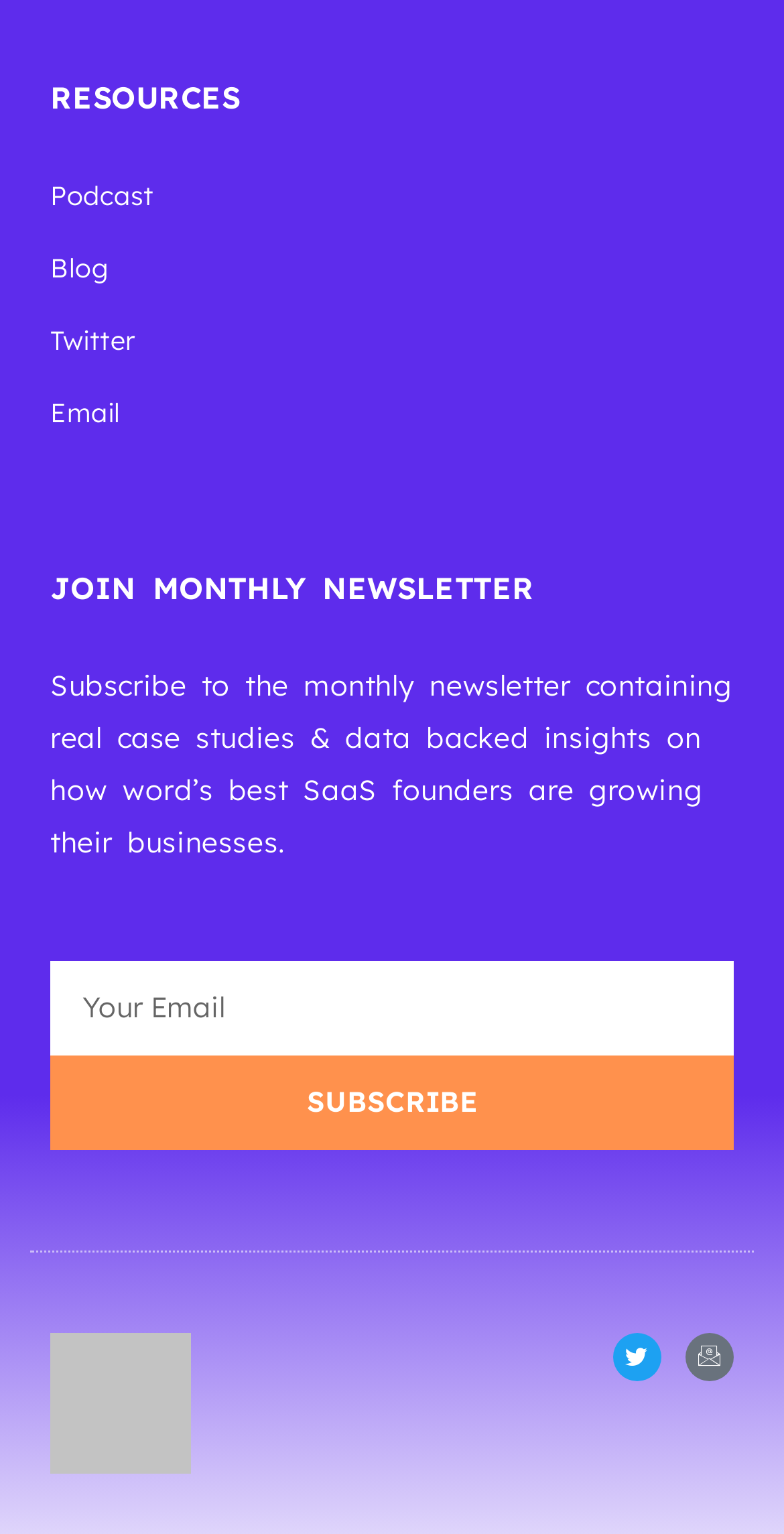Please provide the bounding box coordinate of the region that matches the element description: parent_node: Email name="form_fields[email]" placeholder="Your Email". Coordinates should be in the format (top-left x, top-left y, bottom-right x, bottom-right y) and all values should be between 0 and 1.

[0.064, 0.626, 0.936, 0.688]